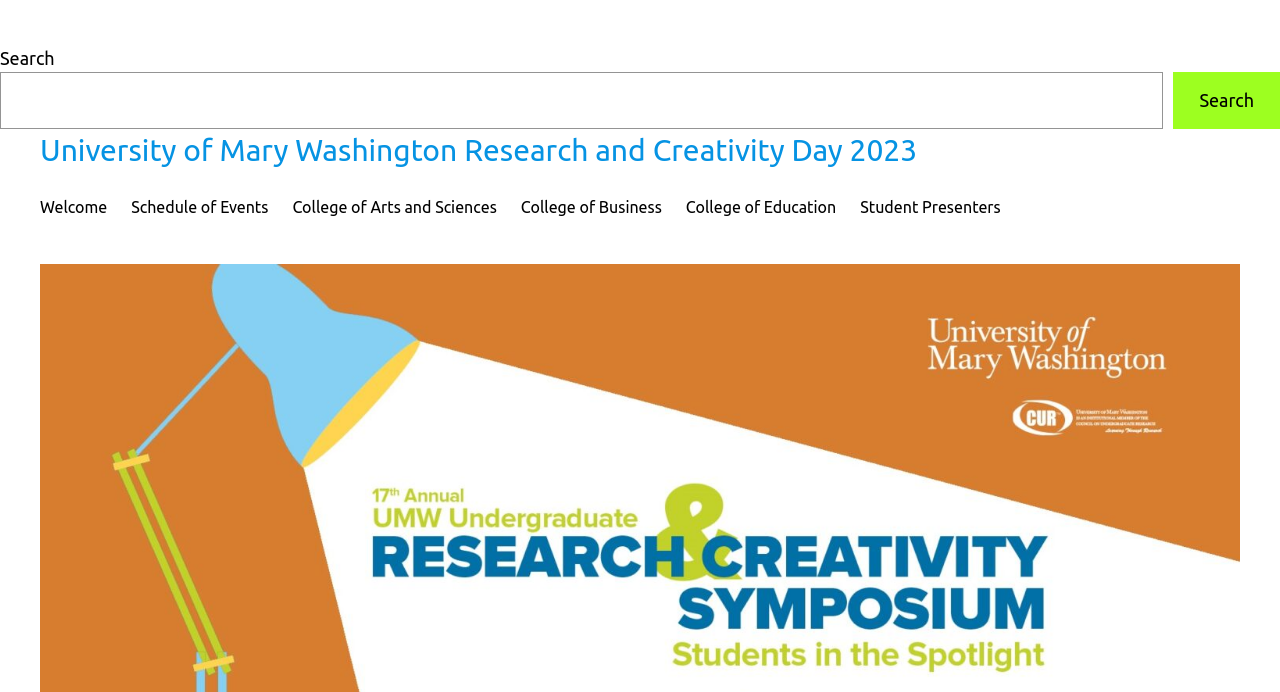Refer to the screenshot and answer the following question in detail:
What is the purpose of the search box?

The search box is located at the top of the webpage, and it has a button labeled 'Search' next to it. This suggests that the search box is intended for users to input keywords or phrases to search for specific content within the website.